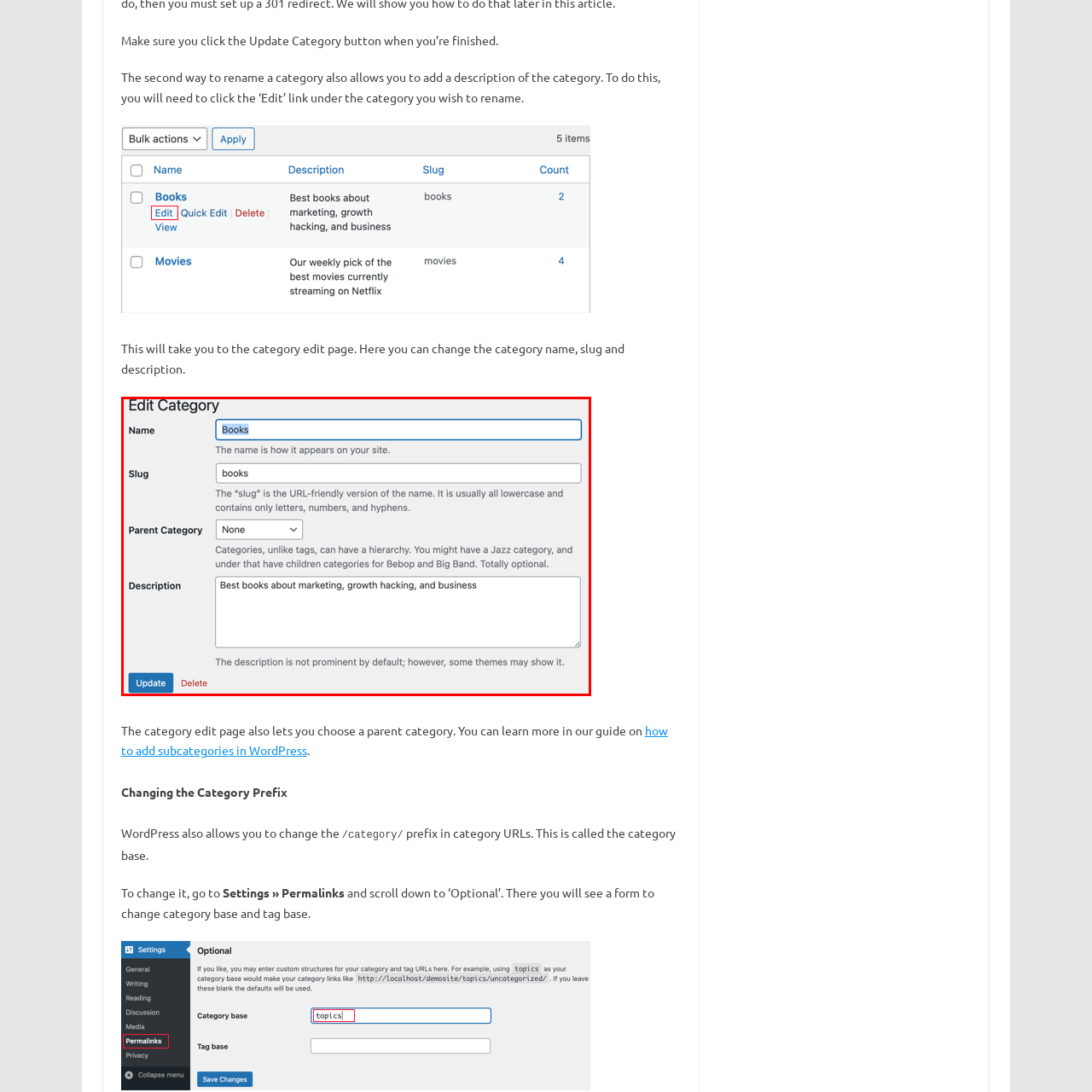Analyze the image encased in the red boundary, What are the options to manage the category at the bottom of the interface?
 Respond using a single word or phrase.

Update or Delete